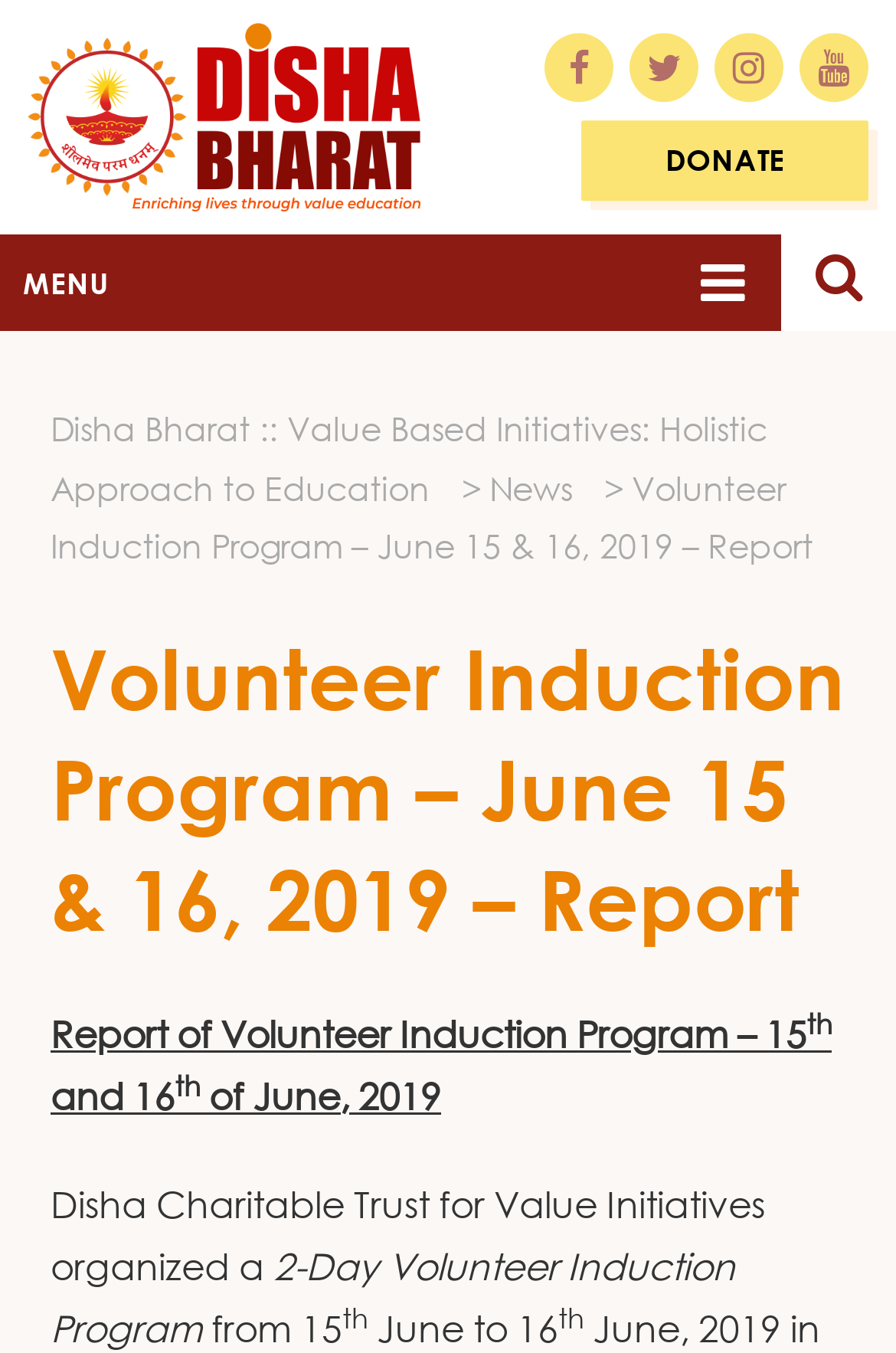What is the date of the Volunteer Induction Program?
With the help of the image, please provide a detailed response to the question.

The date of the Volunteer Induction Program can be found in the main content of the webpage, where it is written as '15th and 16th of June, 2019'.